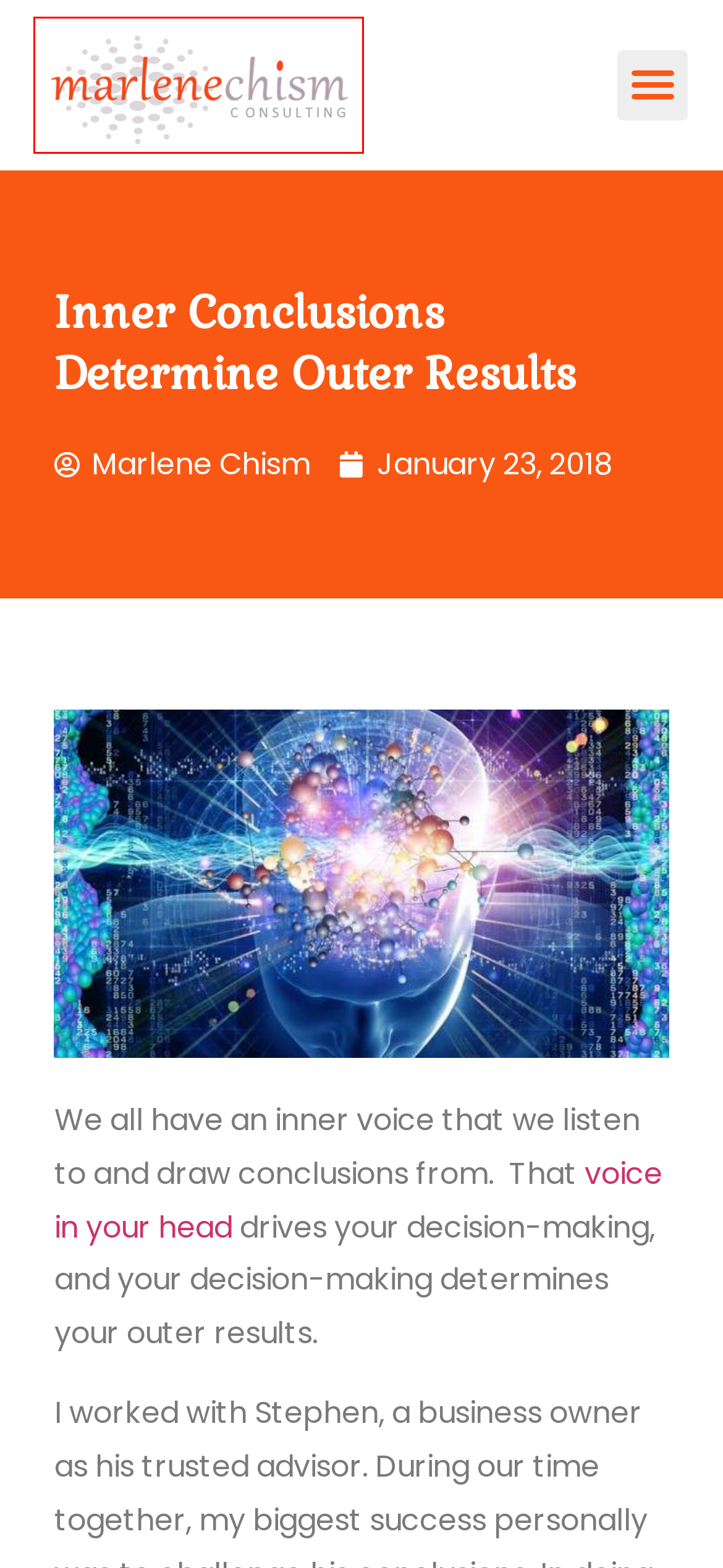You have a screenshot of a webpage with a red bounding box highlighting a UI element. Your task is to select the best webpage description that corresponds to the new webpage after clicking the element. Here are the descriptions:
A. Elevate your conversations in 2018 - SmartBrief
B. Self-Talk: A Critical Leadership Skill - Marlene Chism
C. Seek Clarity to Get Results - Marlene Chism
D. Stop Judging Yourself - Marlene Chism
E. 219: Making the Most out of Your Workplace Anger with Marlene Chism - How to be Awesome at Your Job
F. Conflict to Courage - Marlene Chism
G. 4 Coaching Mistakes and How to Course-Correct - Marlene Chism
H. What's your motive for feedback? - Marlene Chism

F